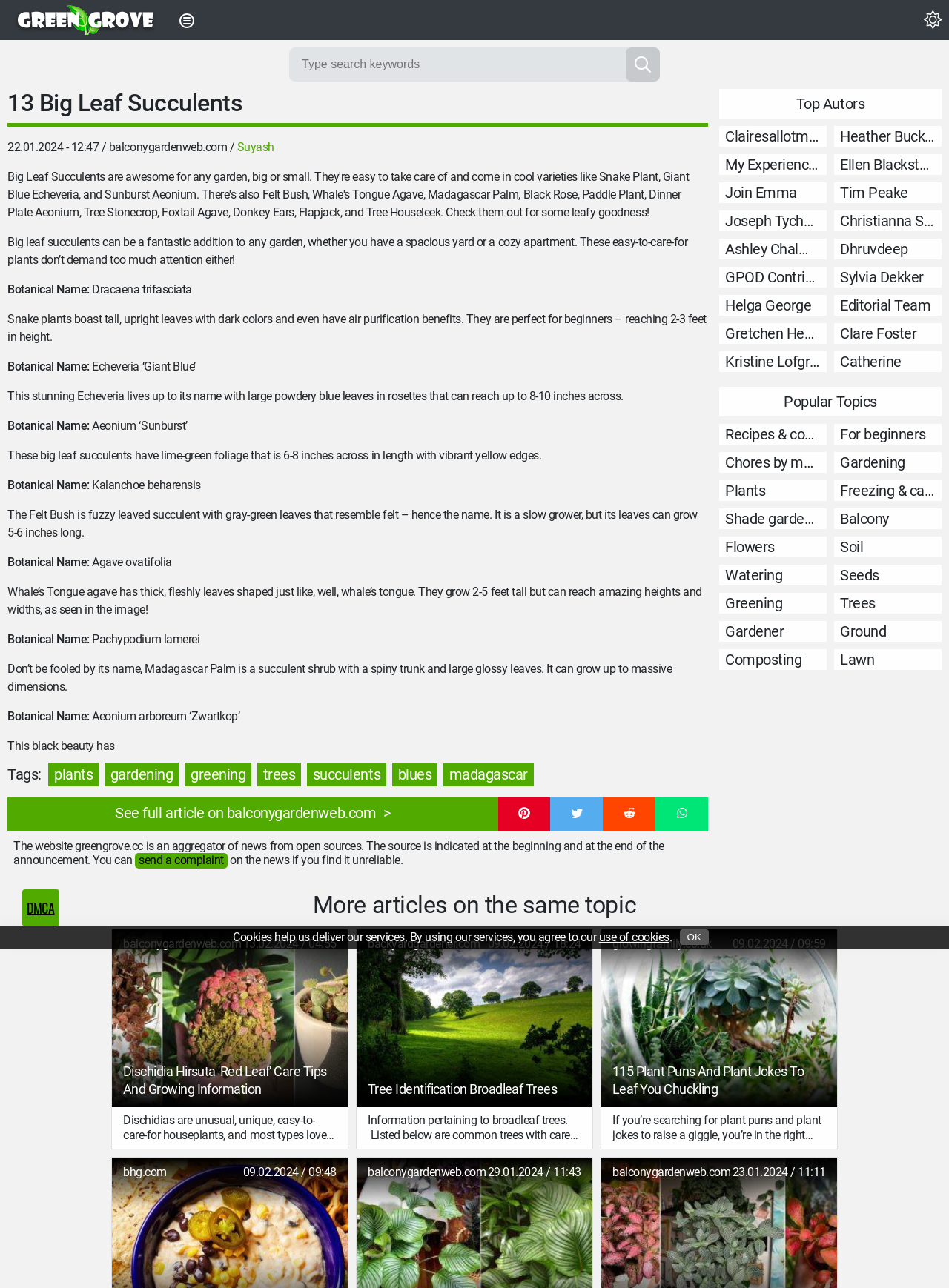Given the element description, predict the bounding box coordinates in the format (top-left x, top-left y, bottom-right x, bottom-right y), using floating point numbers between 0 and 1: send a complaint

[0.143, 0.662, 0.24, 0.674]